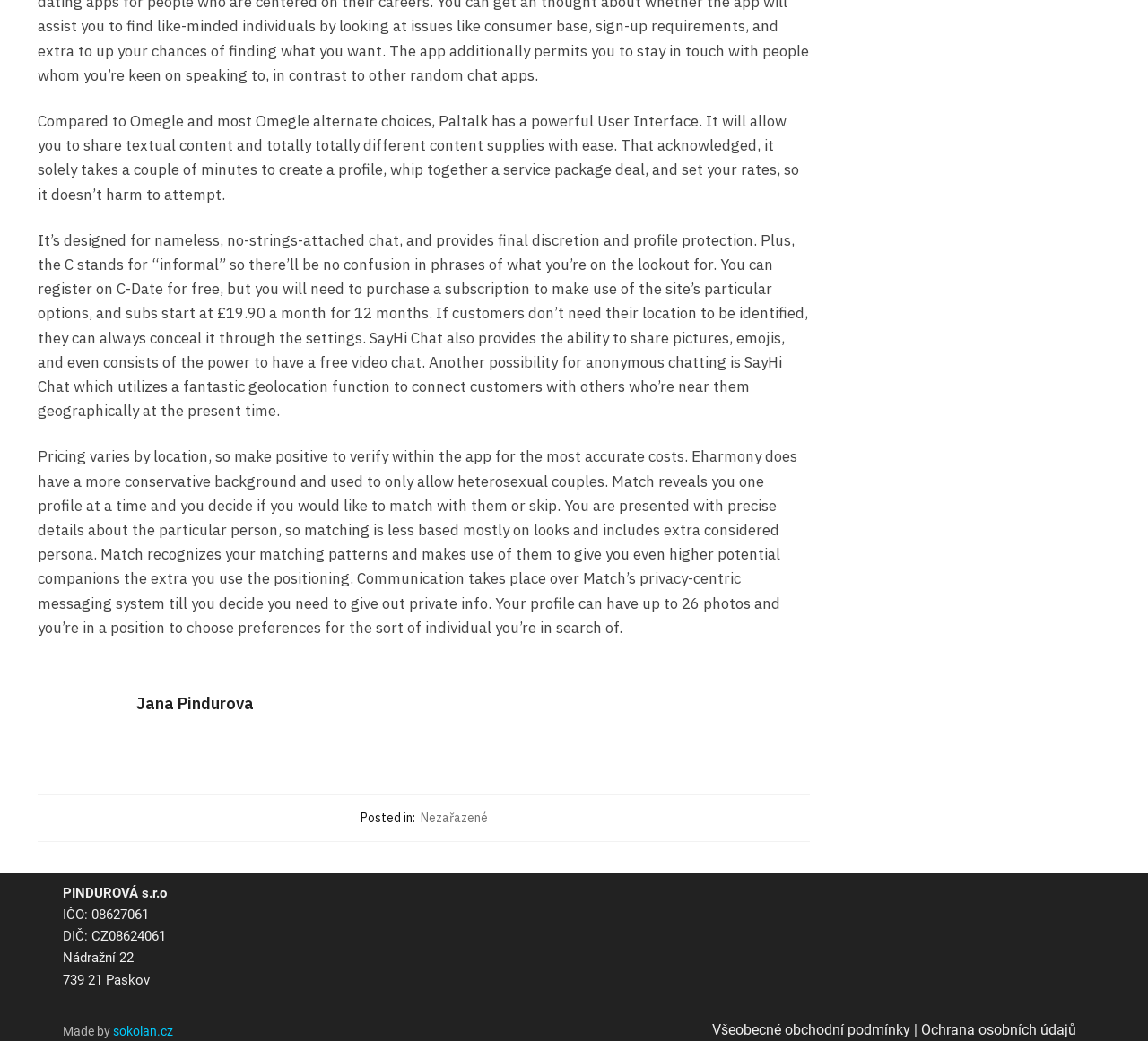Kindly respond to the following question with a single word or a brief phrase: 
What is the purpose of the C-Date website?

anonymous, no-strings-attached chat